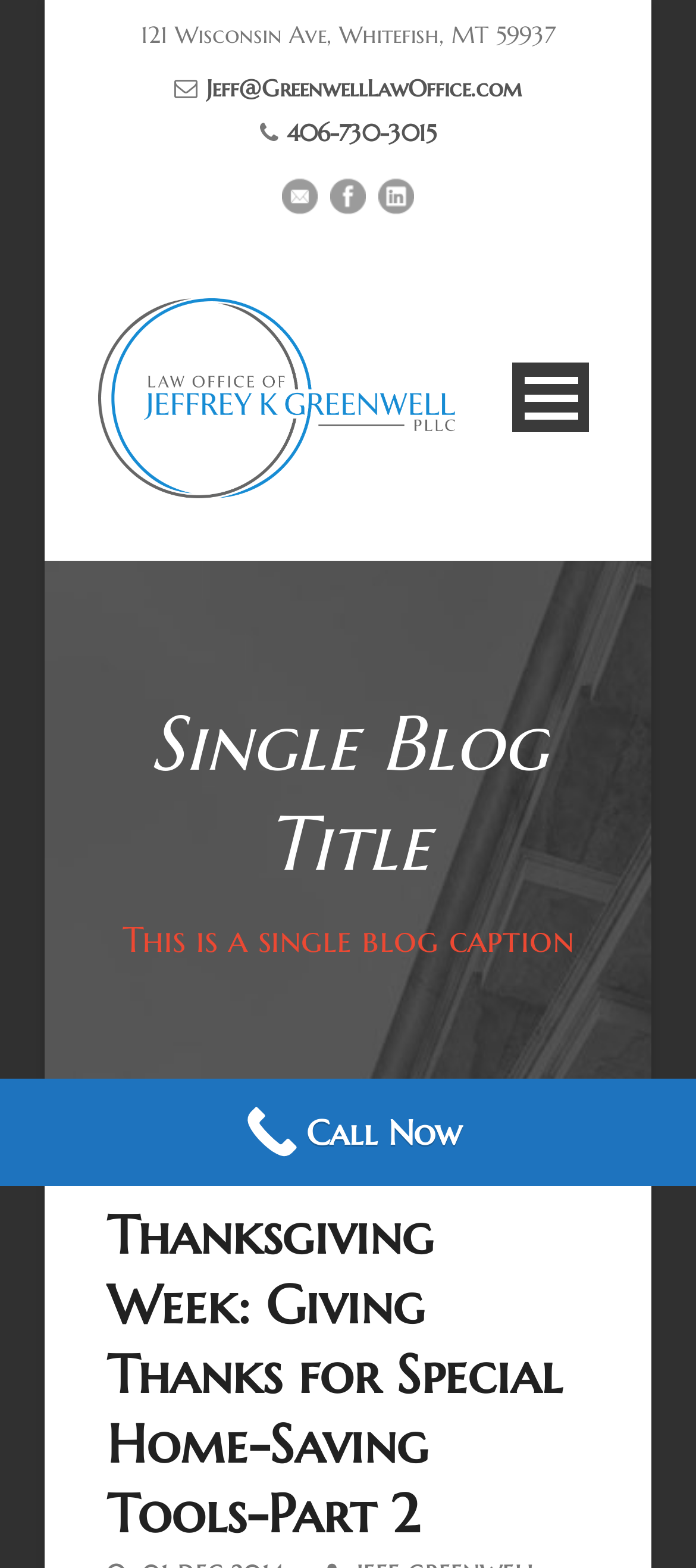What is the phone number of the law office?
Kindly answer the question with as much detail as you can.

I found the phone number by looking at the link element that contains the phone number '406-730-3015'.